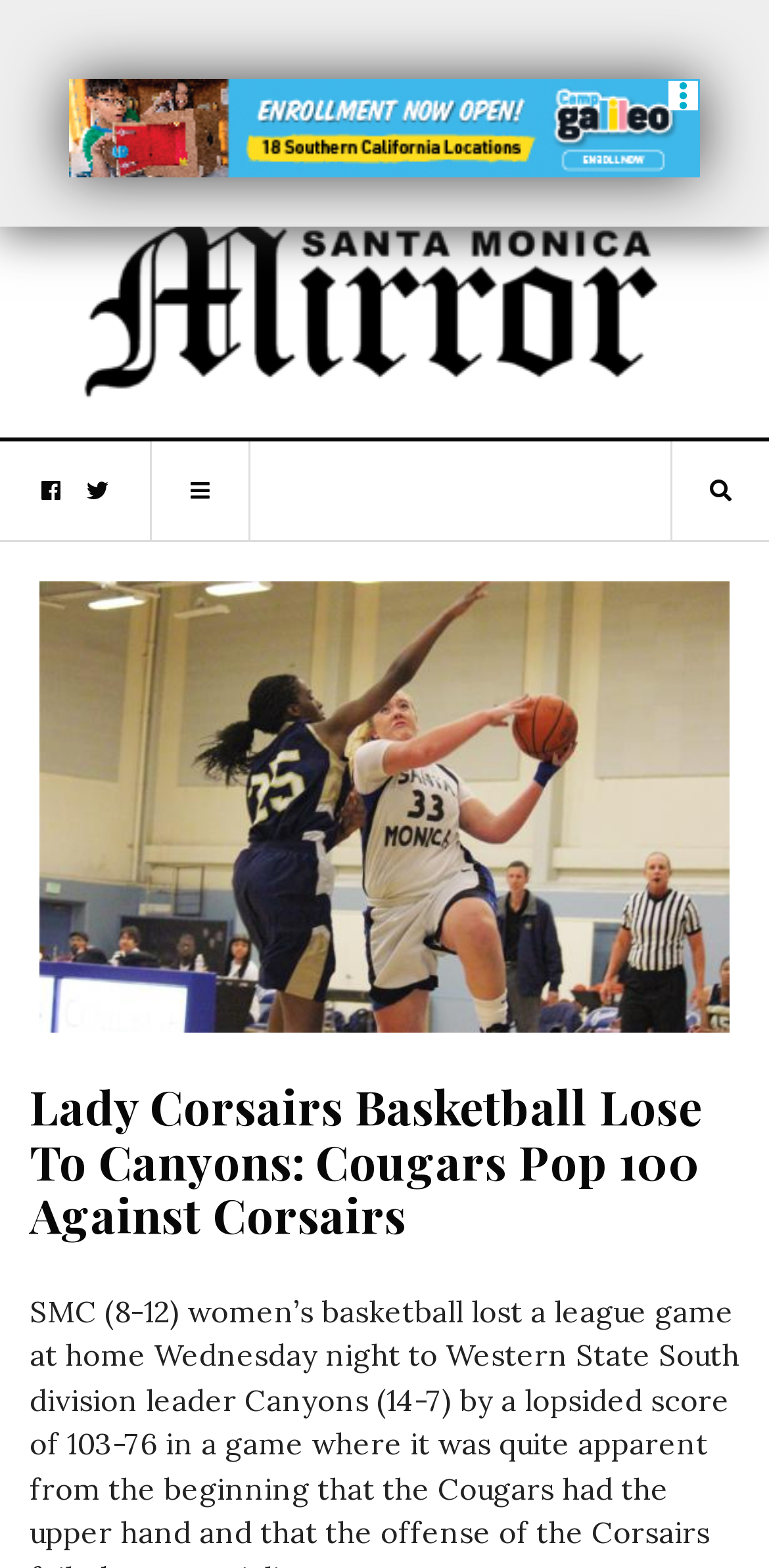Answer the question using only one word or a concise phrase: What is the name of the opponent team?

Canyons